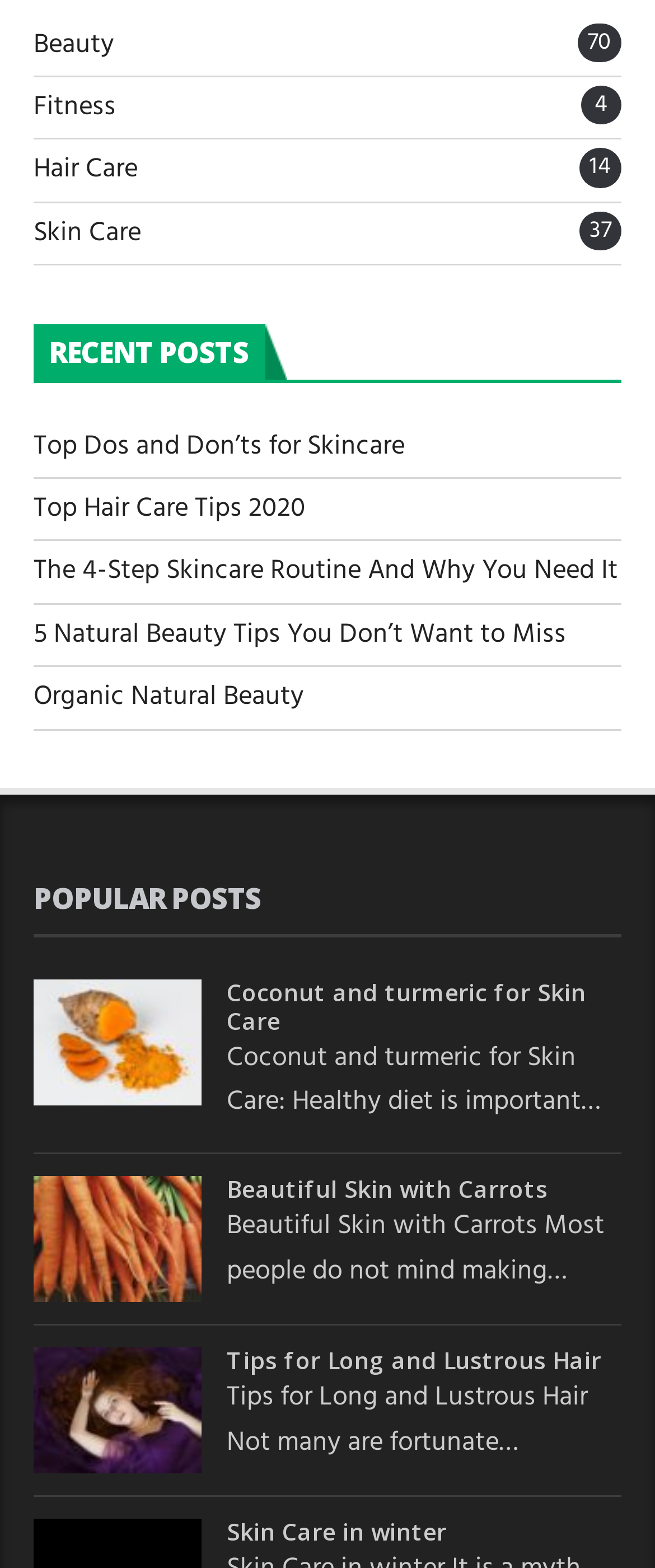How many recent posts are there?
Using the details from the image, give an elaborate explanation to answer the question.

I counted the number of links under the 'RECENT POSTS' heading, which are 'Top Dos and Don’ts for Skincare', 'Top Hair Care Tips 2020', 'The 4-Step Skincare Routine And Why You Need It', '5 Natural Beauty Tips You Don’t Want to Miss', and 'Organic Natural Beauty'. There are 5 links in total.